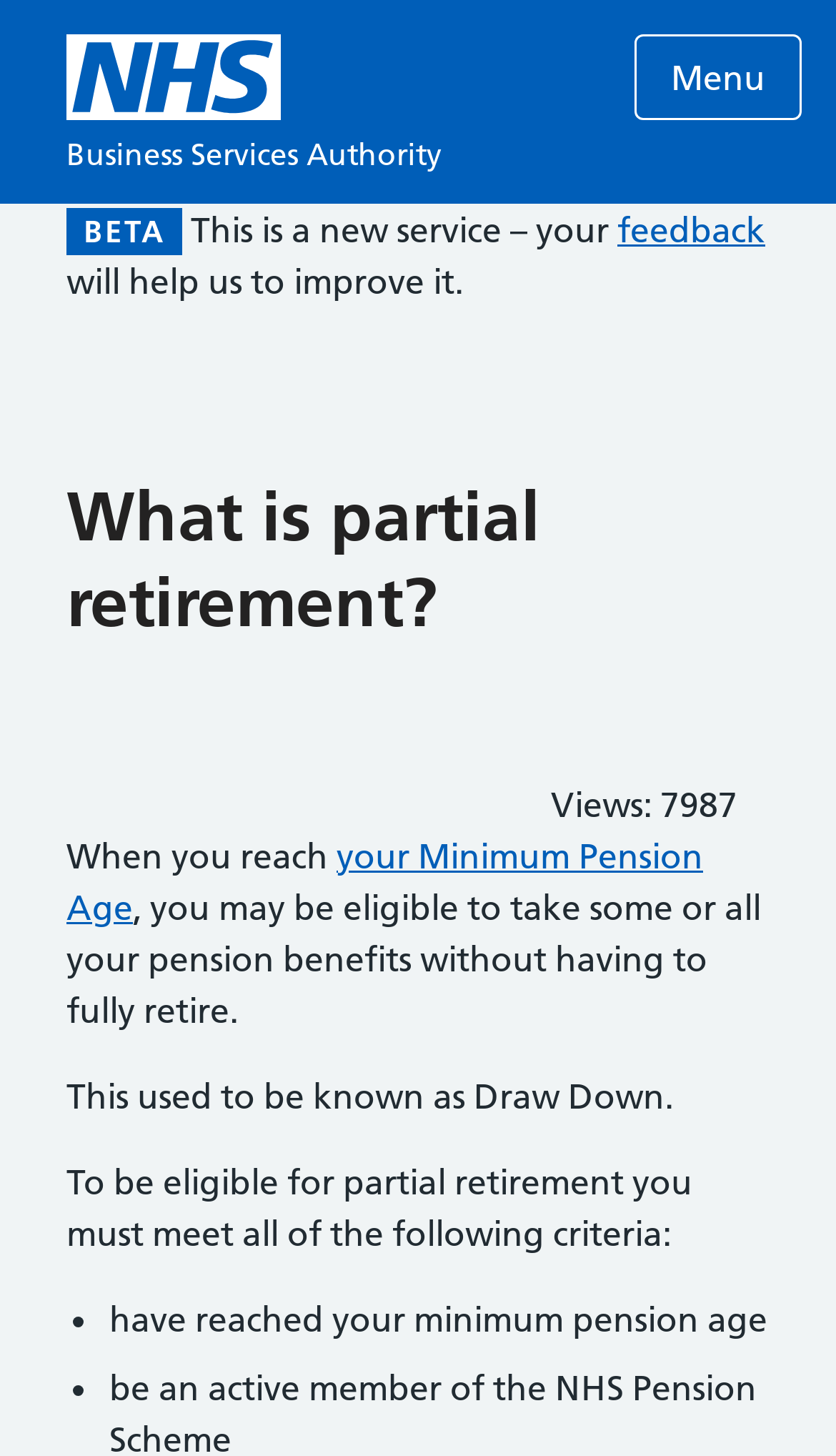Please determine the heading text of this webpage.

What is partial retirement?